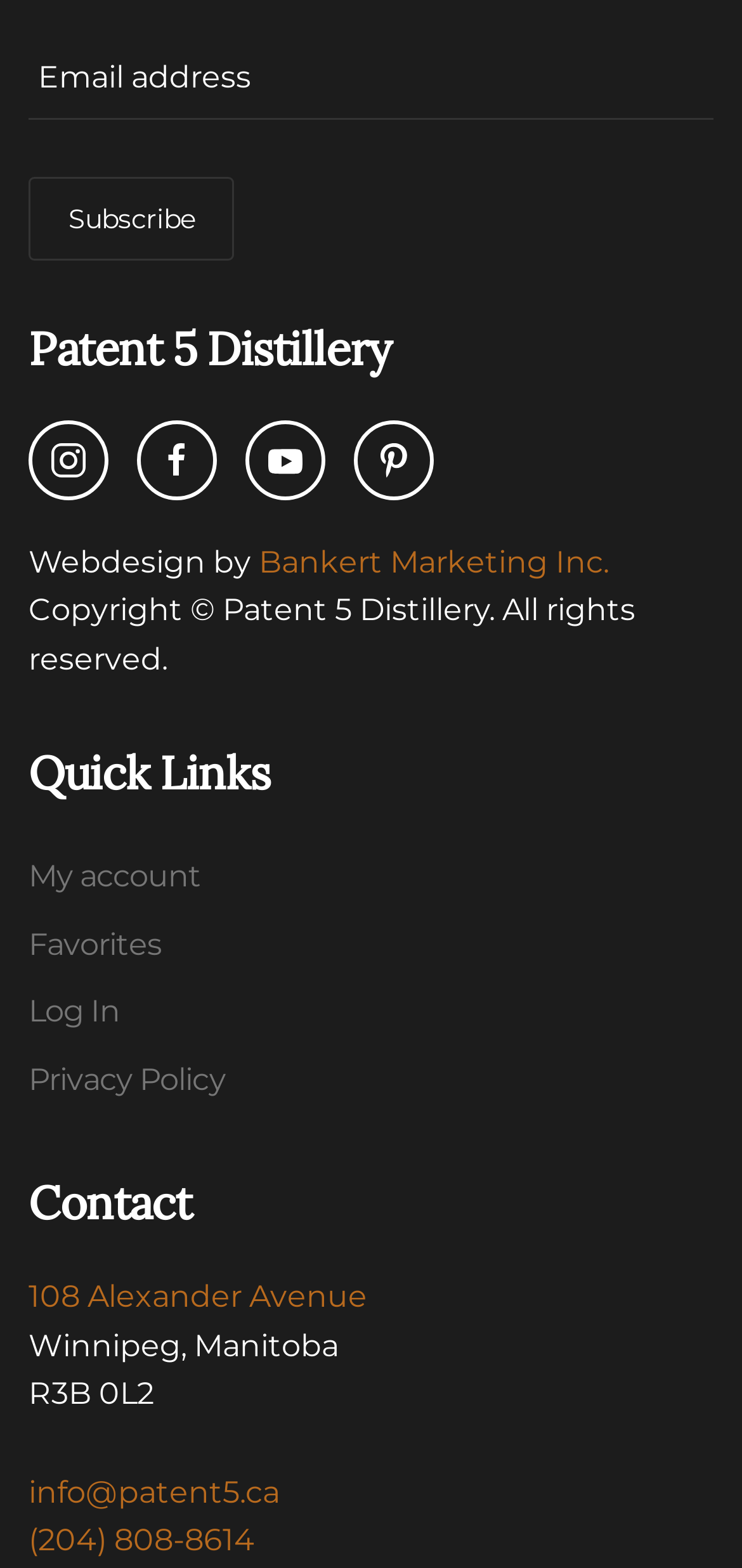Please find the bounding box coordinates in the format (top-left x, top-left y, bottom-right x, bottom-right y) for the given element description. Ensure the coordinates are floating point numbers between 0 and 1. Description: 108 Alexander Avenue

[0.038, 0.815, 0.495, 0.838]